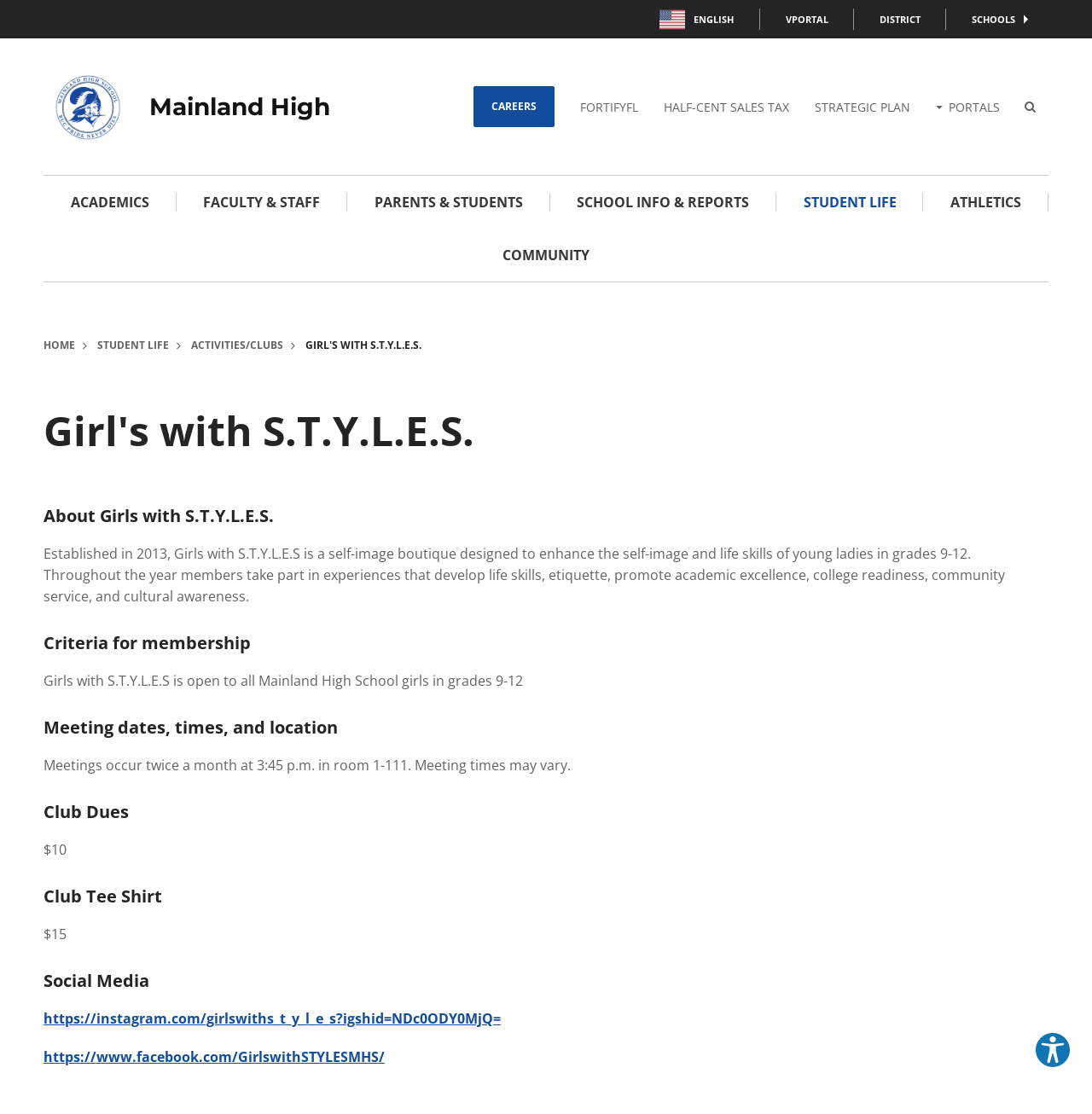Identify the title of the webpage and provide its text content.

Girl's with S.T.Y.L.E.S.